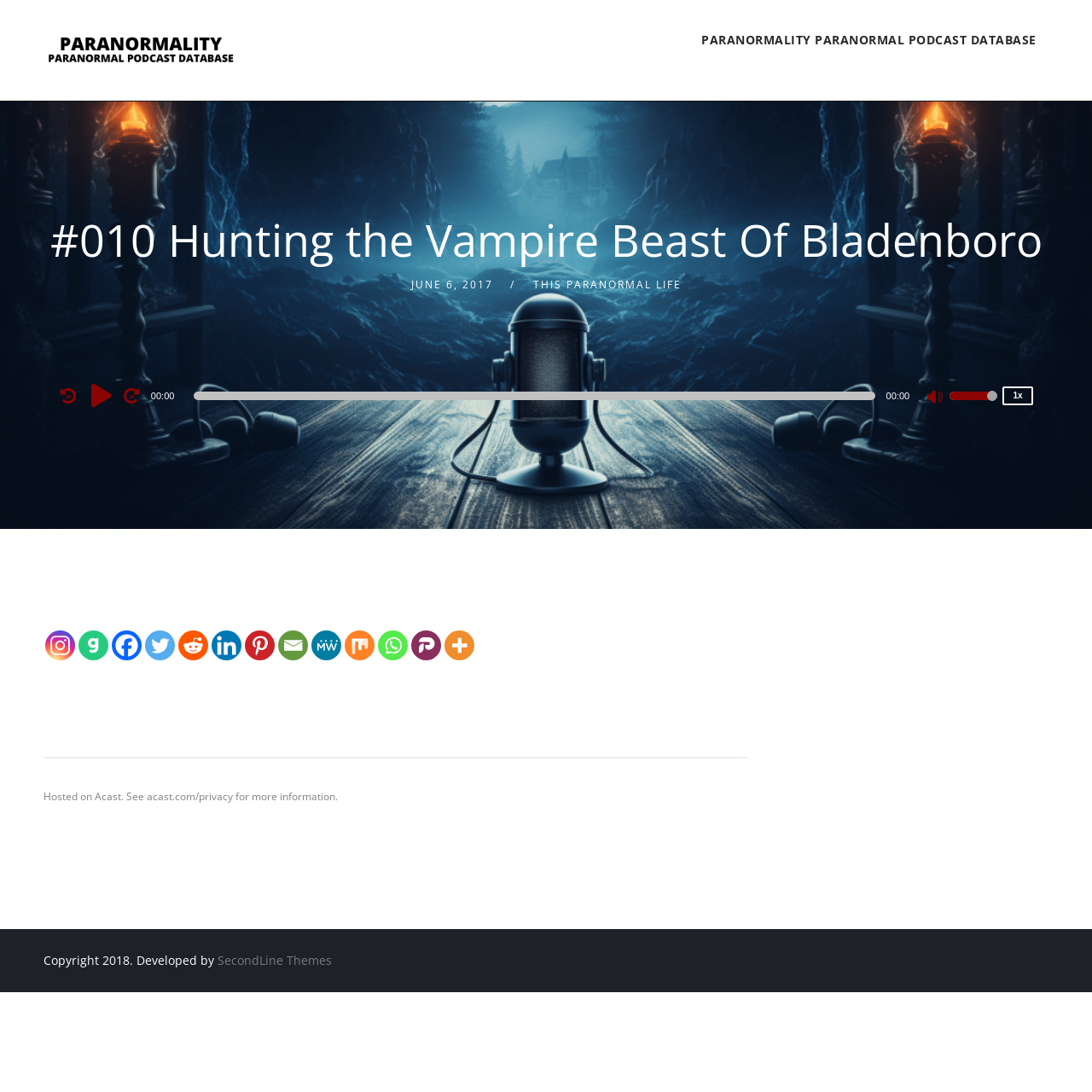Could you indicate the bounding box coordinates of the region to click in order to complete this instruction: "Visit Paranormality Radio".

[0.04, 0.0, 0.218, 0.092]